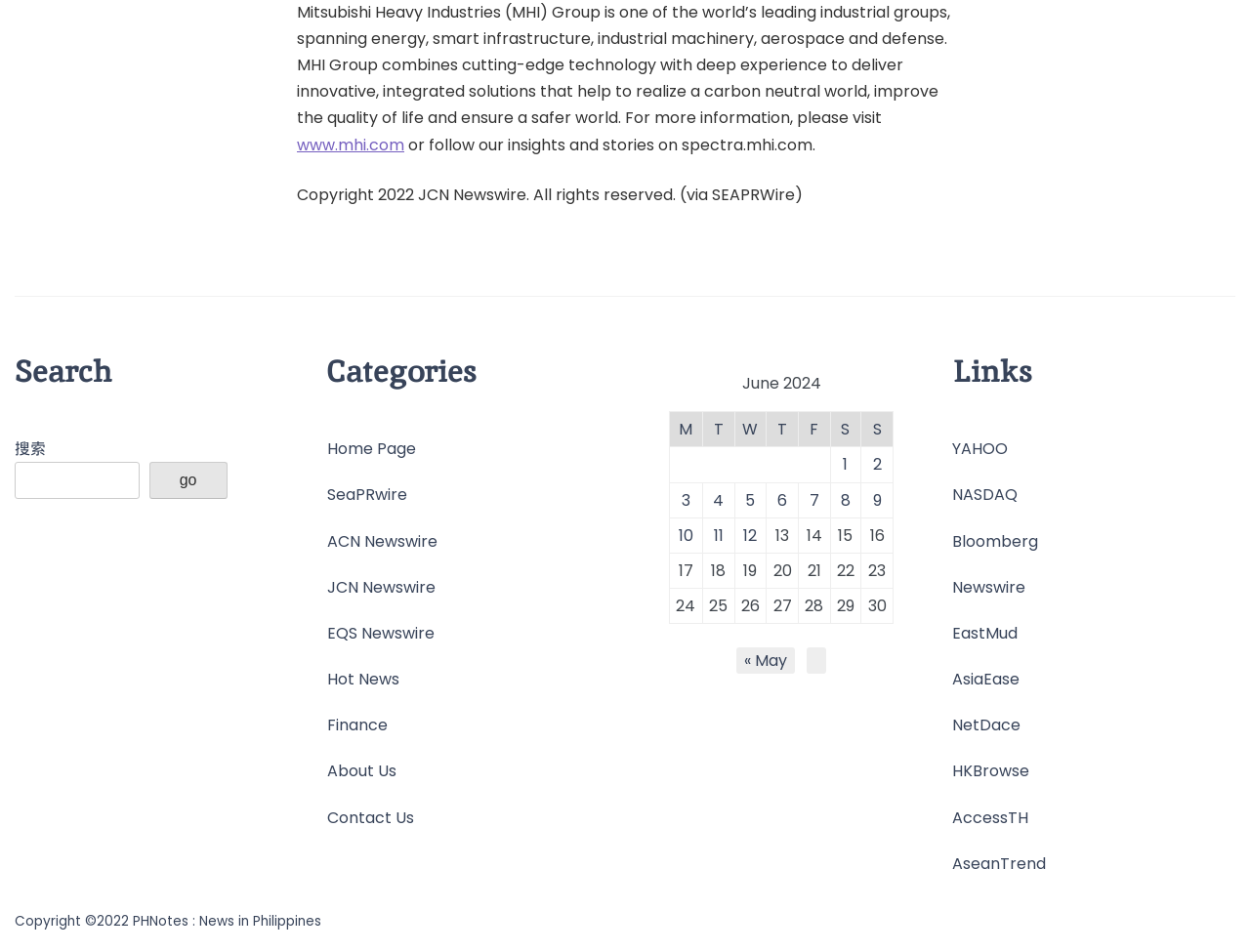Answer with a single word or phrase: 
What is the navigation option below the table?

Previous and next months